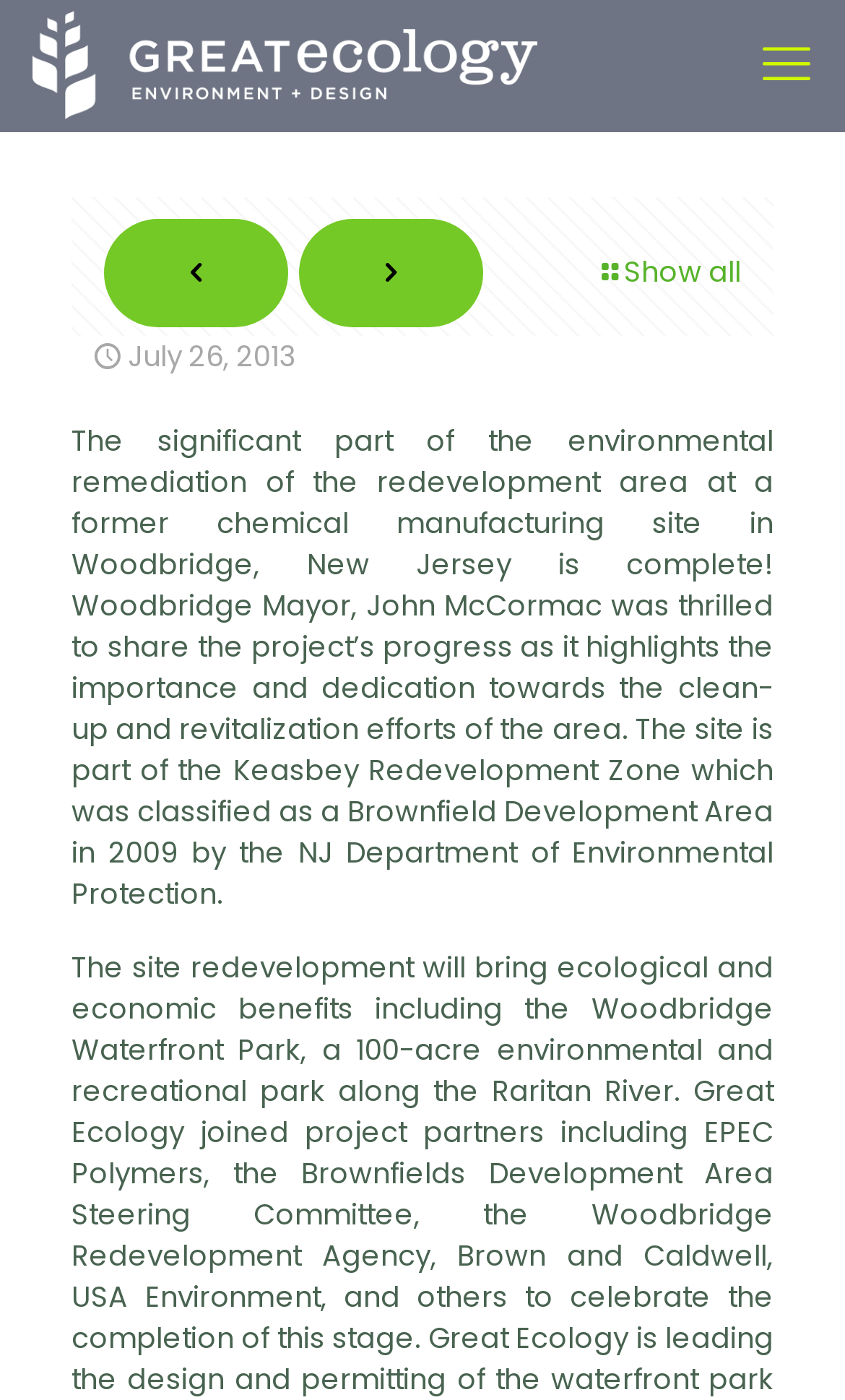What is the name of the mayor mentioned in the article?
Provide a fully detailed and comprehensive answer to the question.

The article mentions the Woodbridge Mayor, John McCormac, who shared the project's progress and highlighted the importance of clean-up and revitalization efforts of the area.